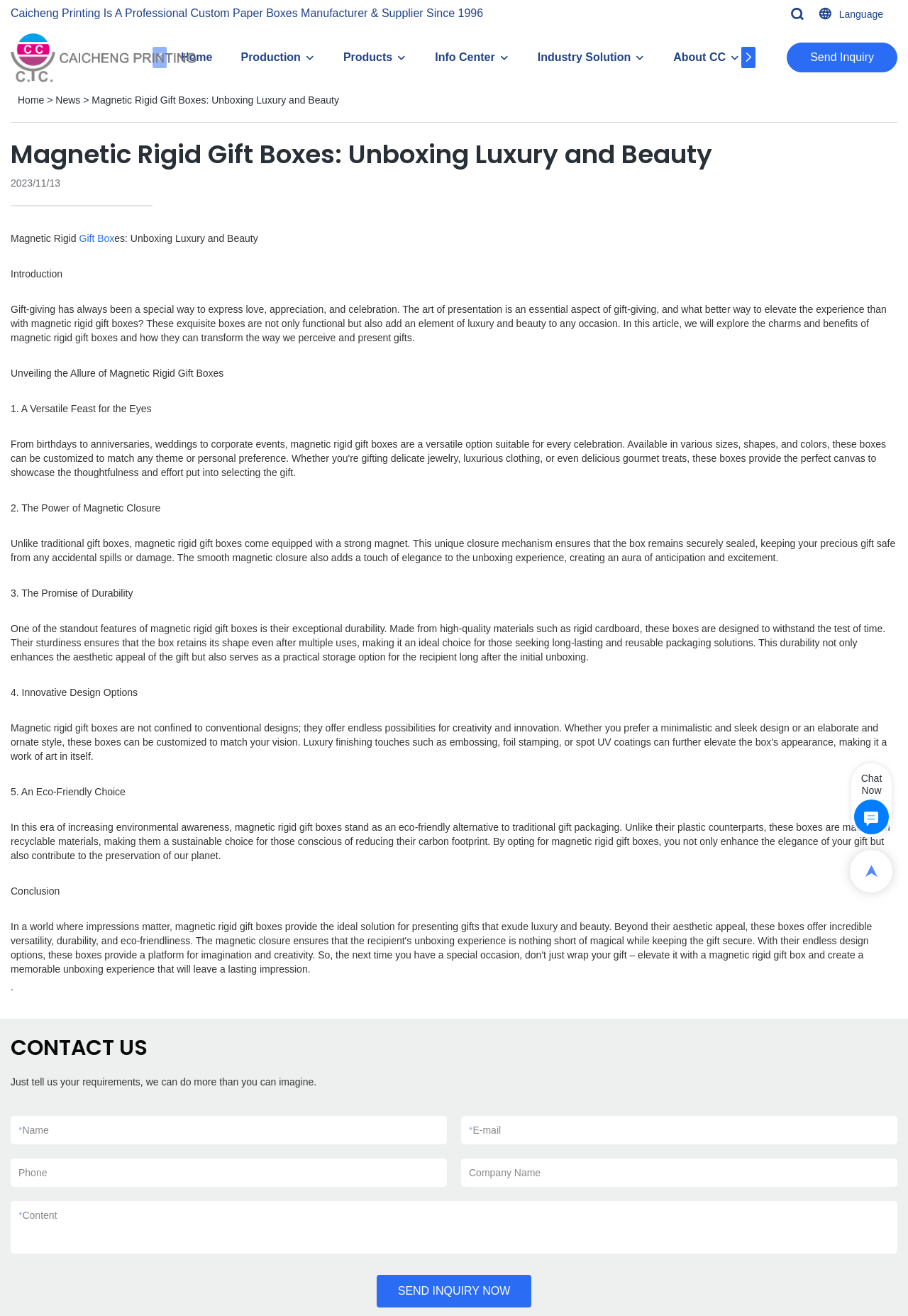What is the language of the webpage?
Please give a detailed answer to the question using the information shown in the image.

The language of the webpage is English, as all the text content on the webpage, including the article, headings, and contact form, is in English.